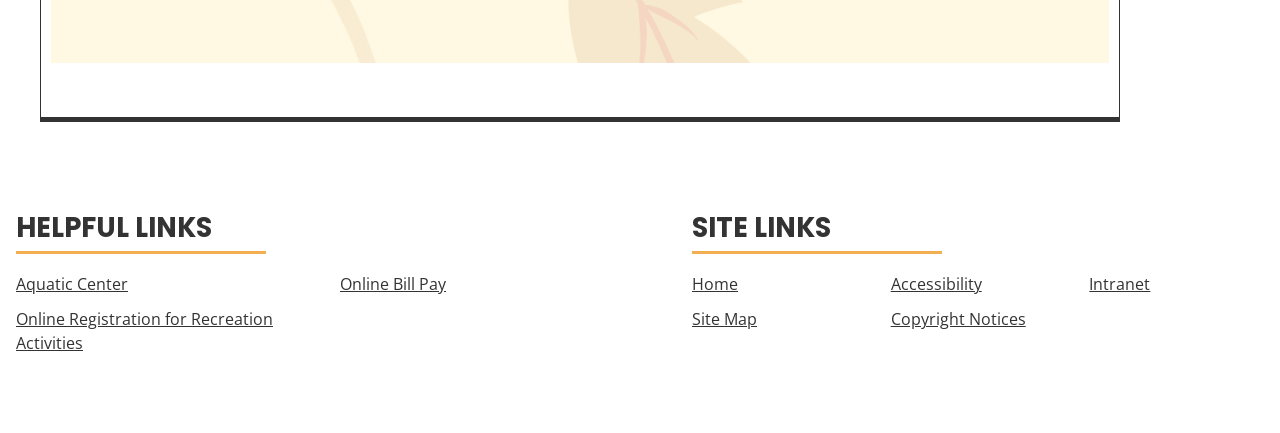Please find the bounding box coordinates of the element that needs to be clicked to perform the following instruction: "pay bills online". The bounding box coordinates should be four float numbers between 0 and 1, represented as [left, top, right, bottom].

[0.266, 0.631, 0.348, 0.681]